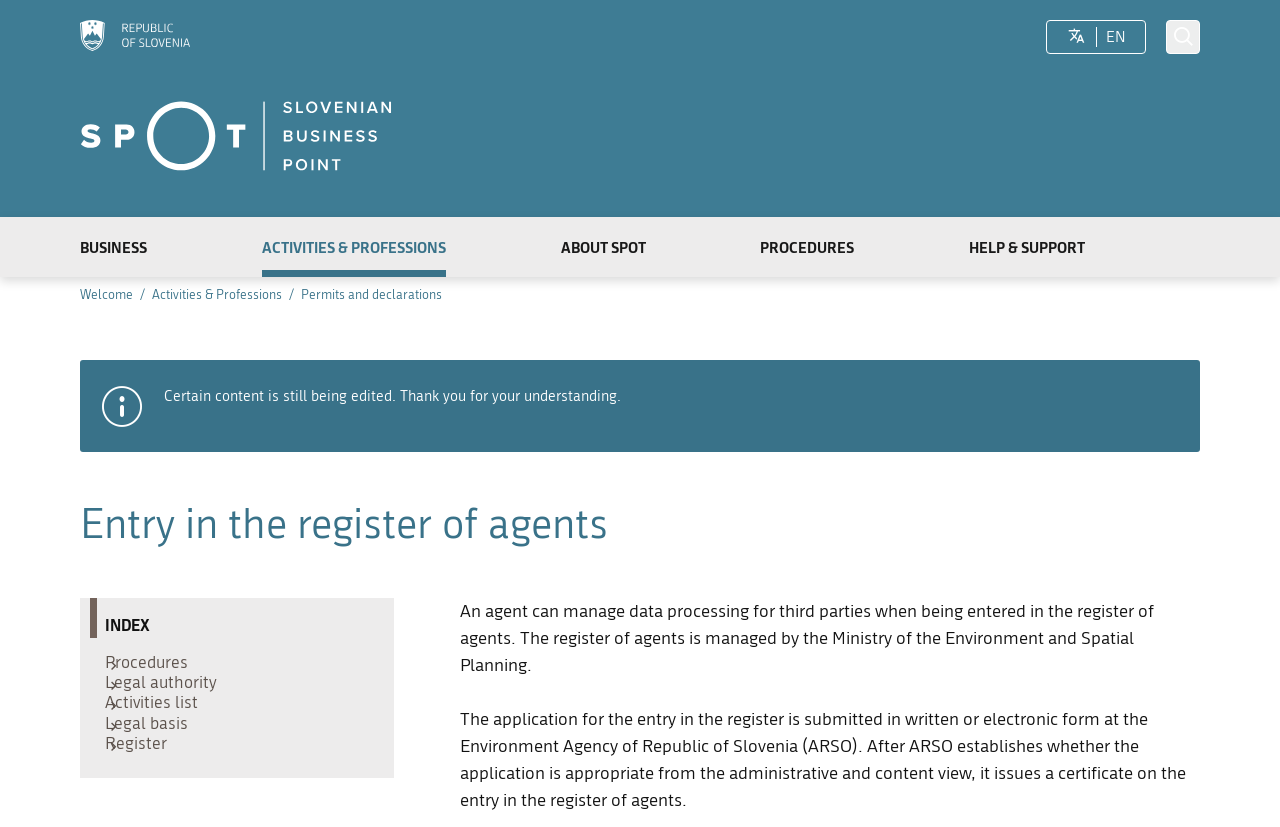Indicate the bounding box coordinates of the element that needs to be clicked to satisfy the following instruction: "Check the calendar". The coordinates should be four float numbers between 0 and 1, i.e., [left, top, right, bottom].

None